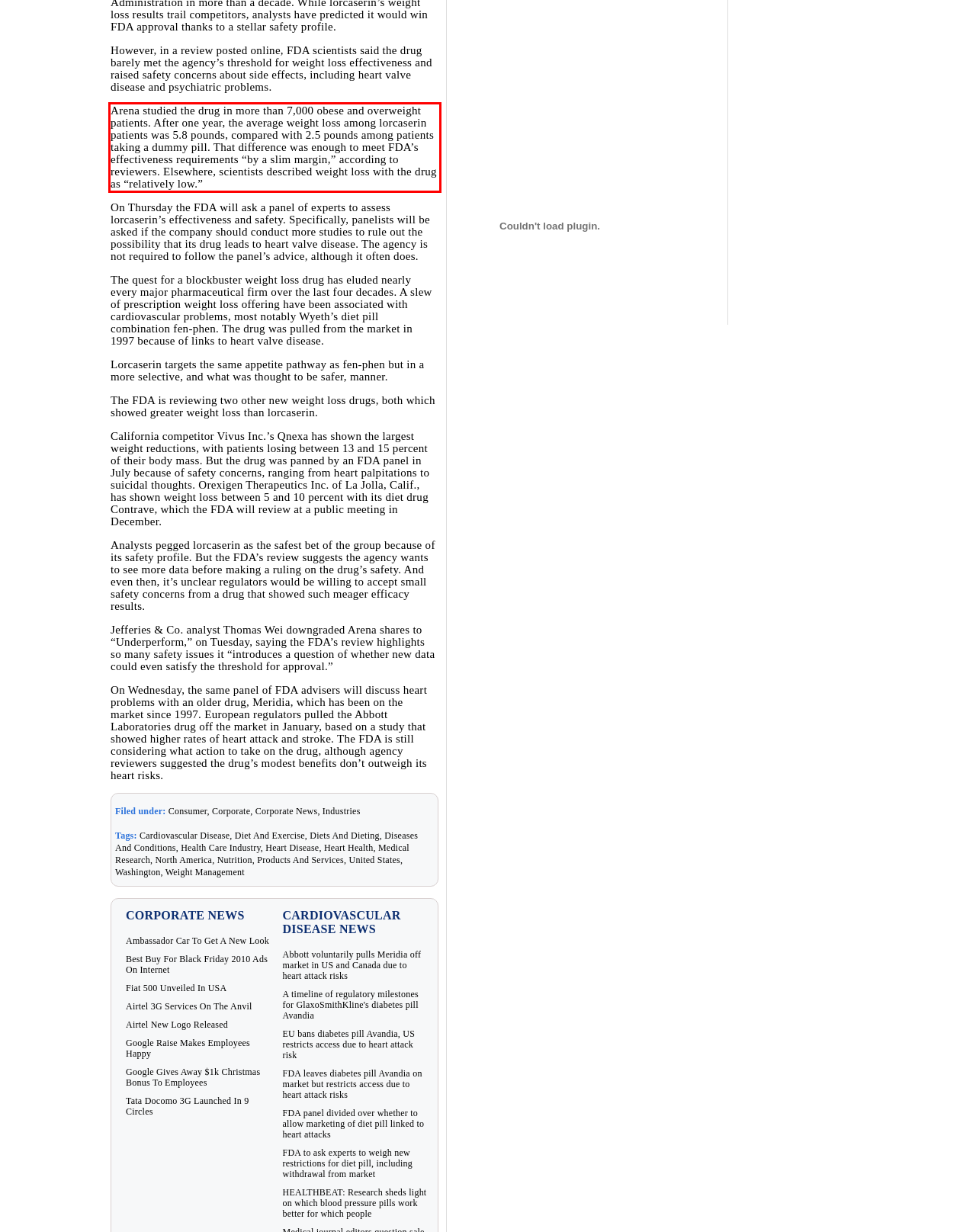In the given screenshot, locate the red bounding box and extract the text content from within it.

Arena studied the drug in more than 7,000 obese and overweight patients. After one year, the average weight loss among lorcaserin patients was 5.8 pounds, compared with 2.5 pounds among patients taking a dummy pill. That difference was enough to meet FDA’s effectiveness requirements “by a slim margin,” according to reviewers. Elsewhere, scientists described weight loss with the drug as “relatively low.”